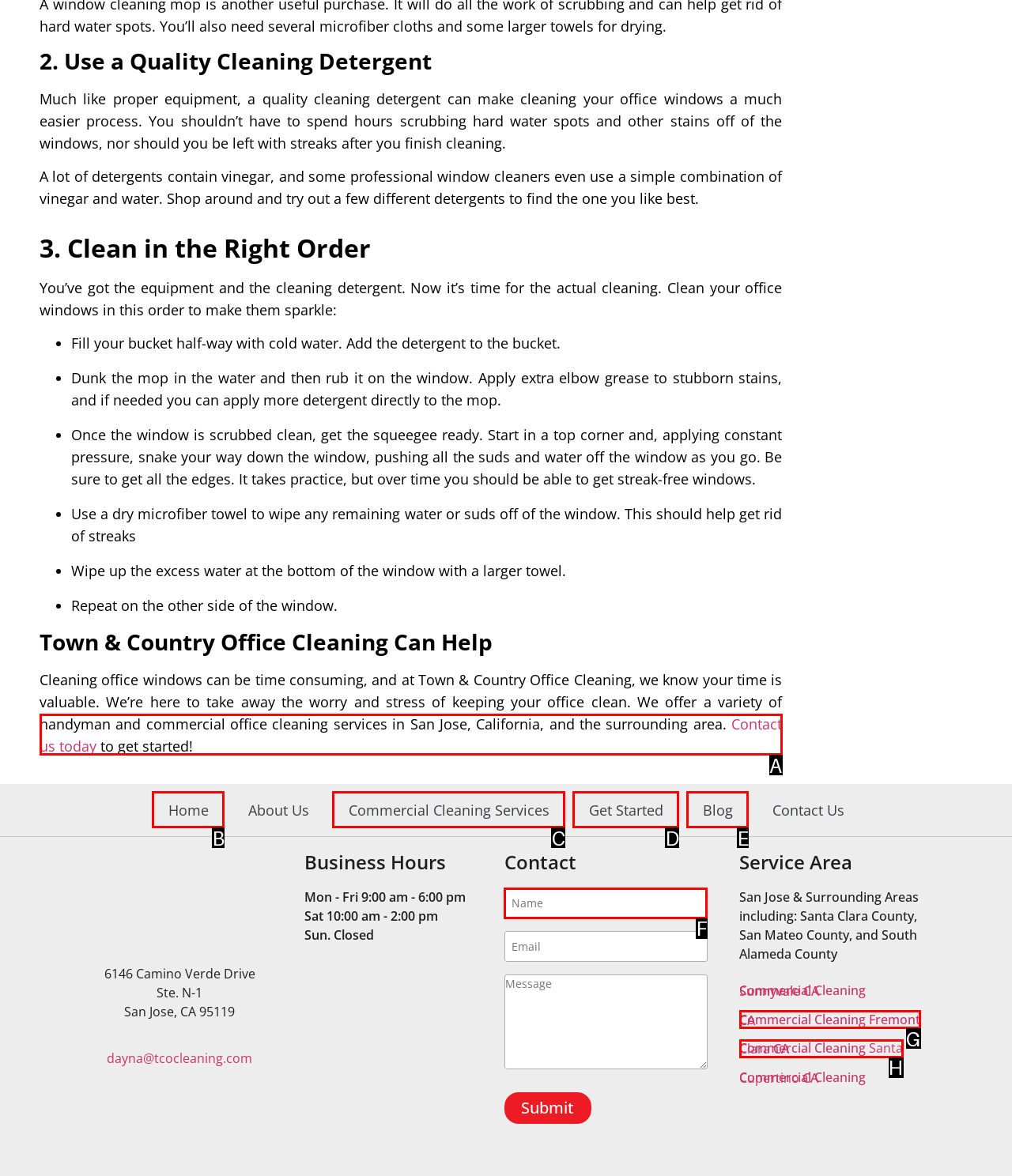Indicate which lettered UI element to click to fulfill the following task: Fill in the required textbox
Provide the letter of the correct option.

F